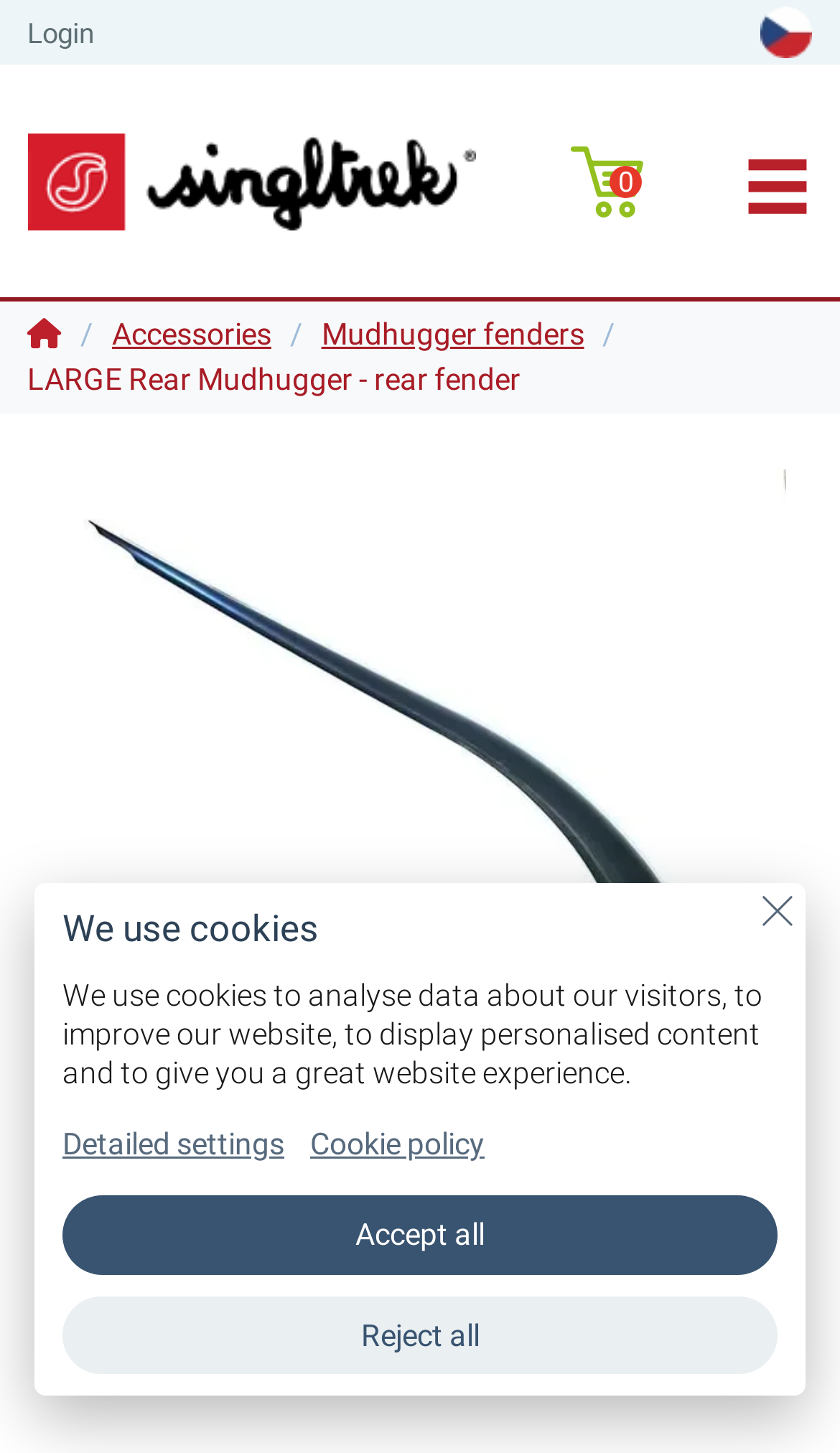Answer the question in one word or a short phrase:
How many images of the product are displayed?

3